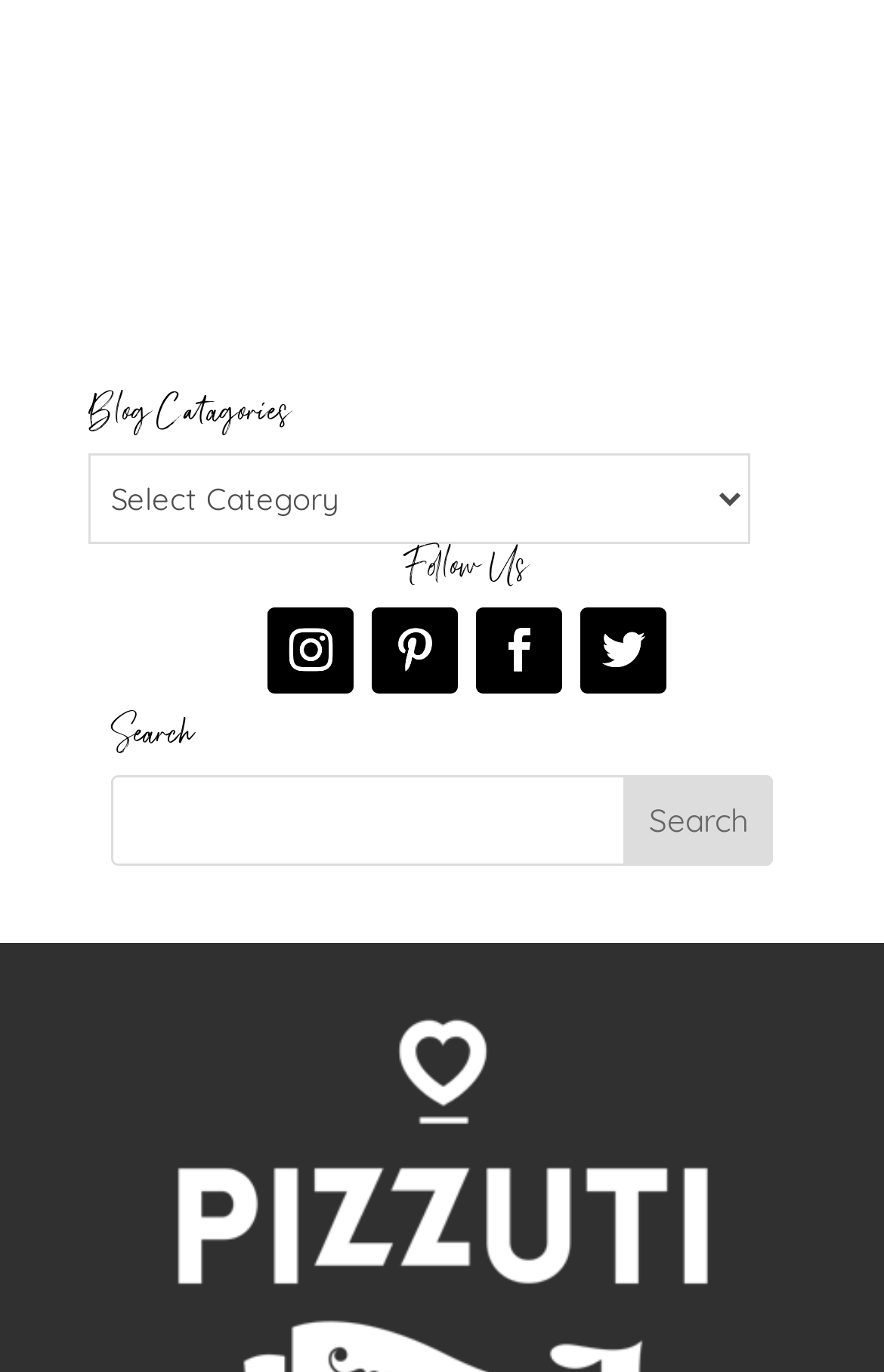Answer the question in a single word or phrase:
What is the category of blogs?

Blog Categories